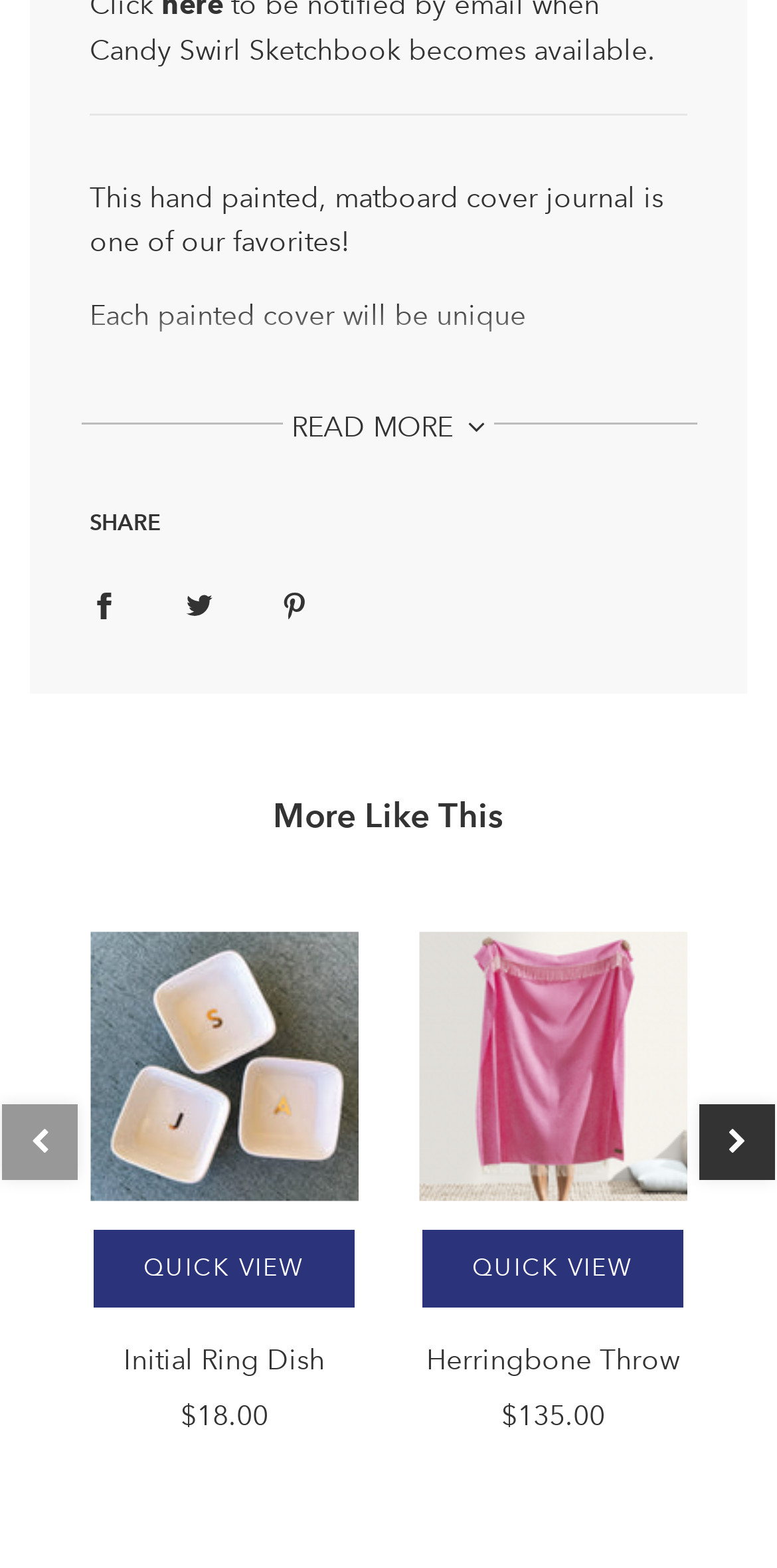Based on the image, provide a detailed response to the question:
How many blank pages are in the journal?

I found the answer by looking at the text '50 blank pages' which is located at the top of the webpage, indicating the number of blank pages in the journal.